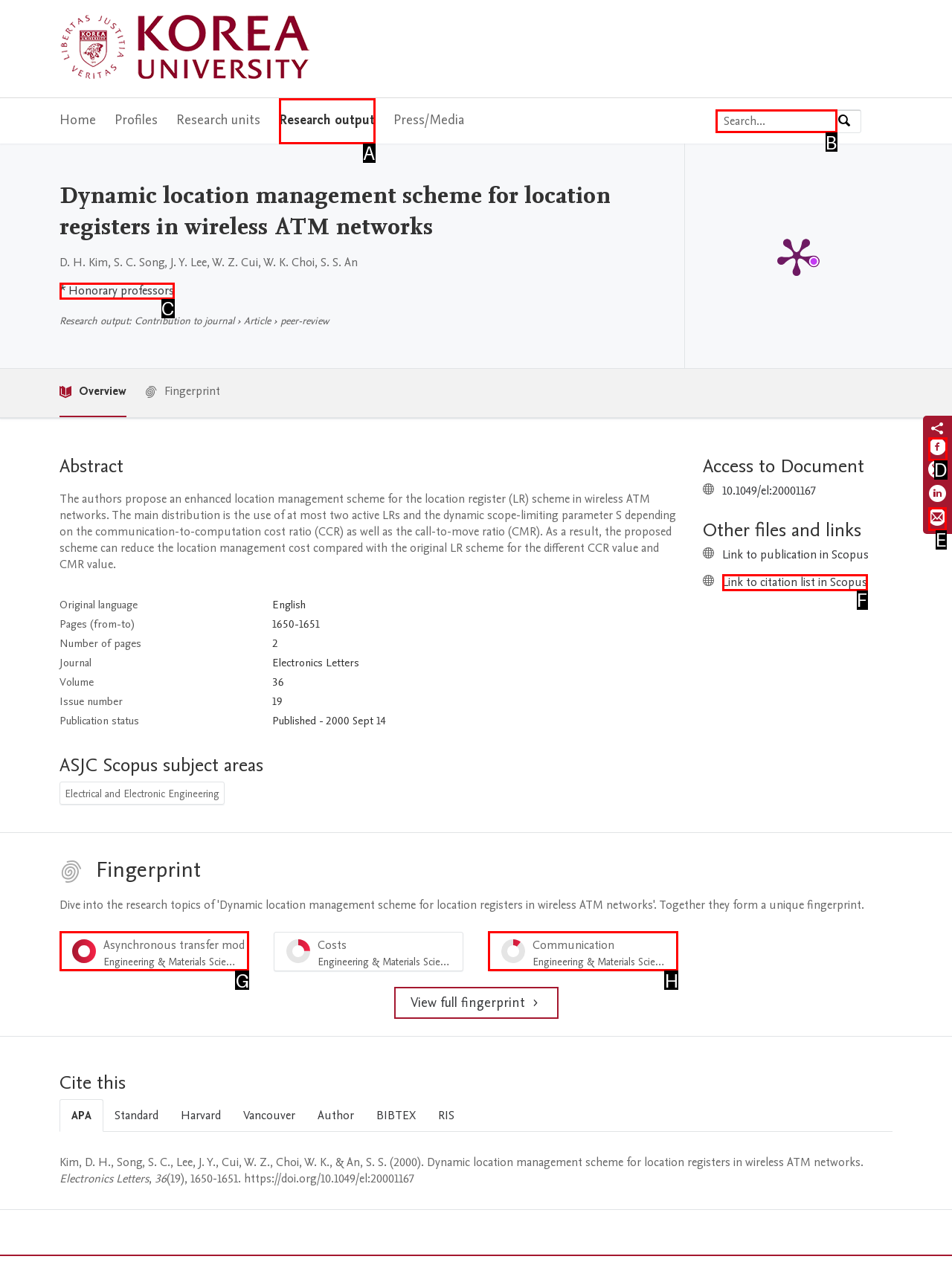Choose the UI element to click on to achieve this task: Search by expertise, name or affiliation. Reply with the letter representing the selected element.

B